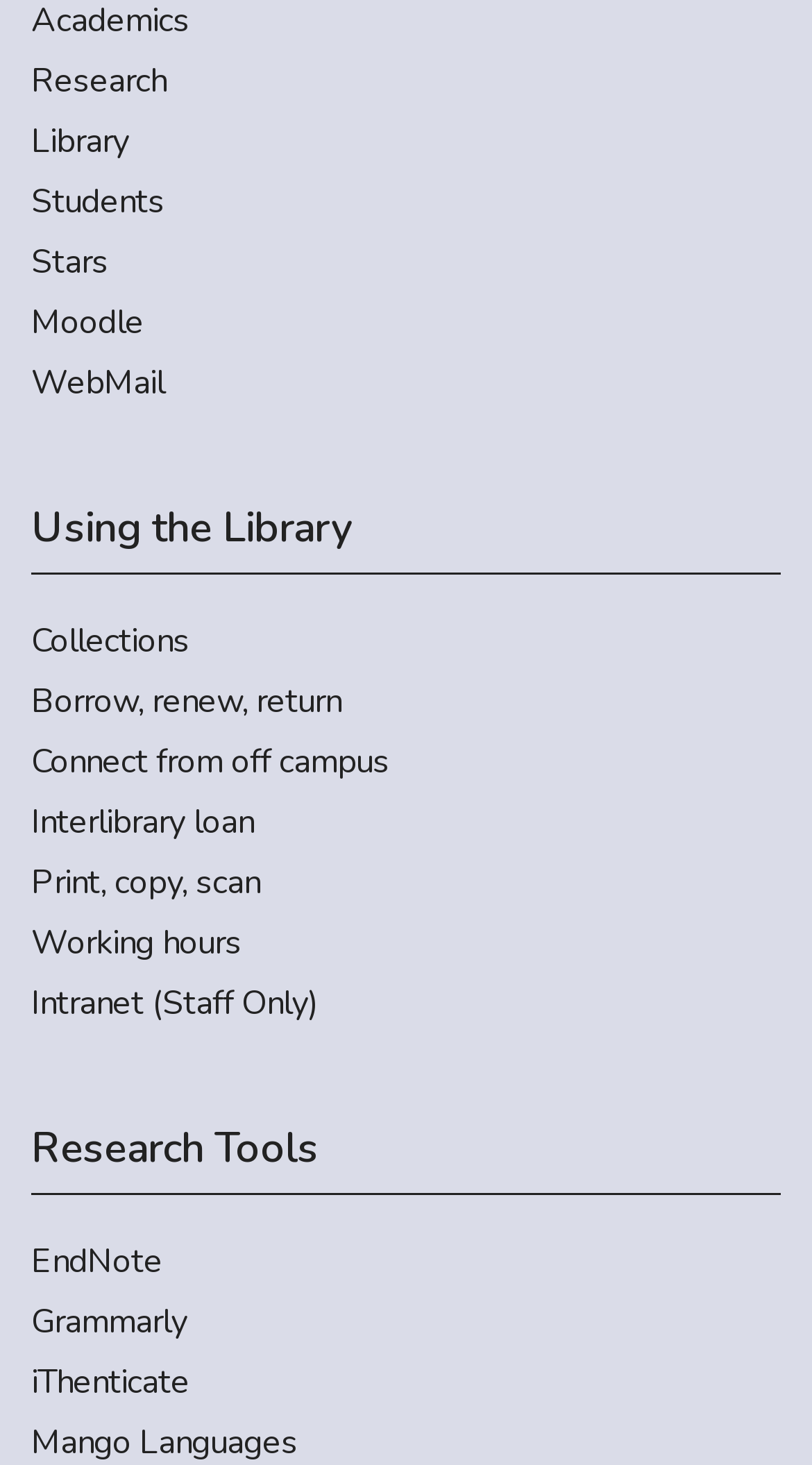Locate the bounding box coordinates of the clickable element to fulfill the following instruction: "Access research resources". Provide the coordinates as four float numbers between 0 and 1 in the format [left, top, right, bottom].

[0.038, 0.039, 0.962, 0.073]